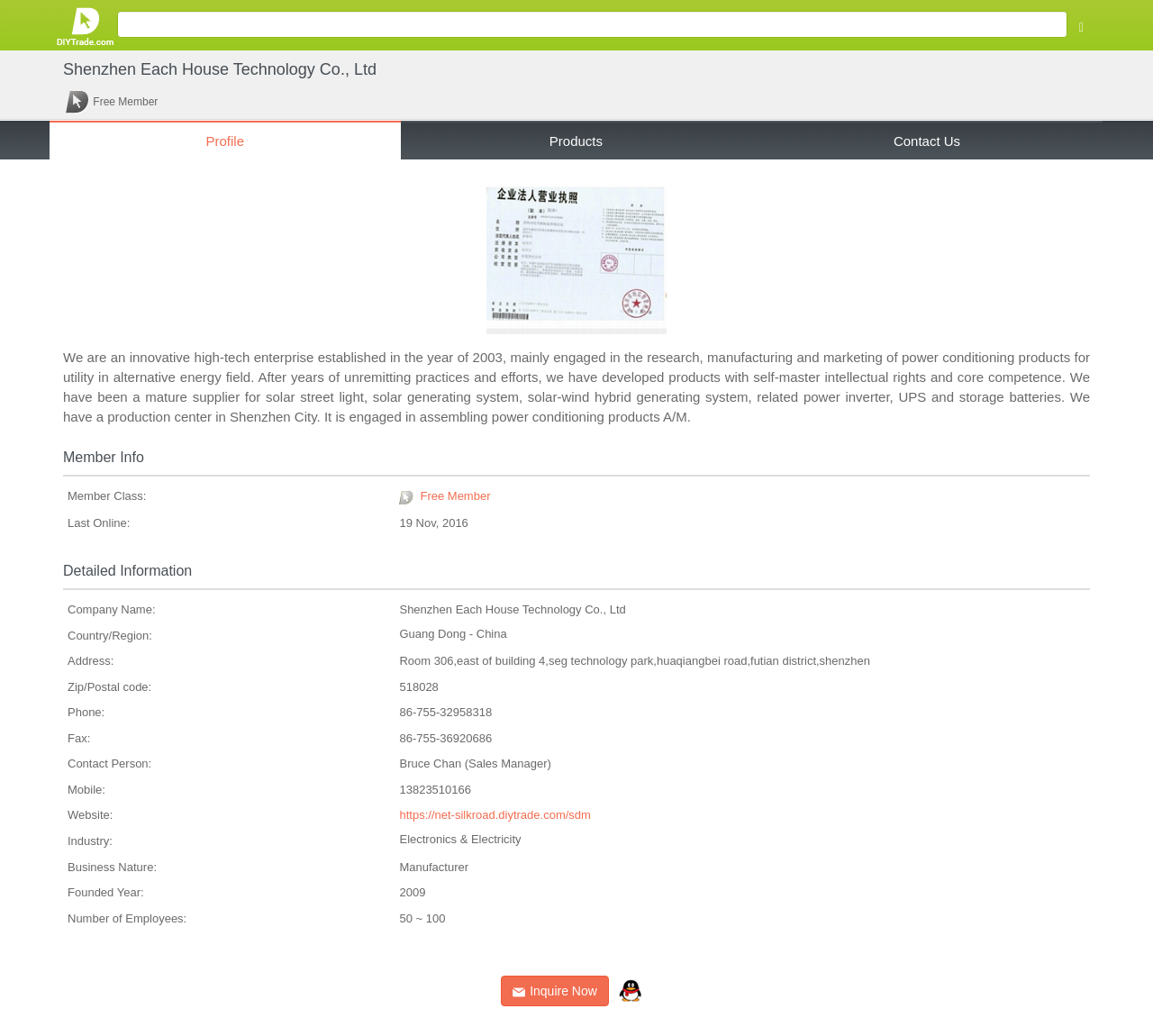Deliver a detailed narrative of the webpage's visual and textual elements.

The webpage is a company profile page for Shenzhen Each House Technology Co., Ltd, a Chinese manufacturer of power conditioning products. At the top of the page, there is a search bar with a magnifying glass icon on the right side. Below the search bar, there are three links: "Profile", "Products", and "Contact Us". 

To the right of the search bar, there is a logo of DIYTrade.com, which is a B2B trading platform. Below the logo, there is a heading that reads "Shenzhen Each House Technology Co., Ltd" followed by a subheading "Free Member". 

Below the headings, there is a paragraph of text that describes the company's history, products, and production capabilities. The text is followed by a table that displays the company's information, including member class, last online date, company name, country/region, address, zip/postal code, phone, fax, contact person, mobile, website, industry, business nature, founded year, and number of employees.

On the right side of the page, there is a section with a heading "Detailed Information" that displays more information about the company. At the bottom of the page, there are two buttons: "Inquire Now" and "点击这里给我发消息" (which means "Click here to send me a message" in Chinese).